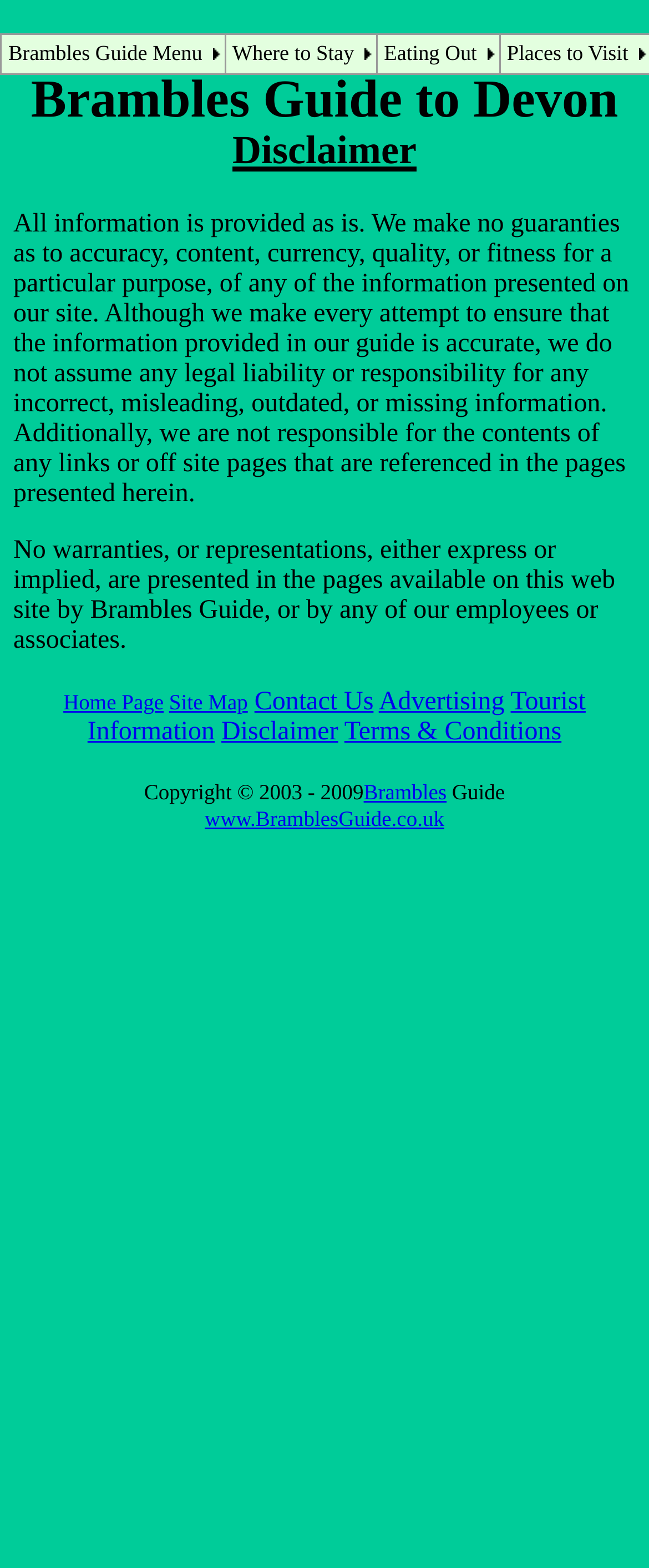Identify the bounding box coordinates of the area you need to click to perform the following instruction: "View Eating Out".

[0.592, 0.027, 0.735, 0.042]